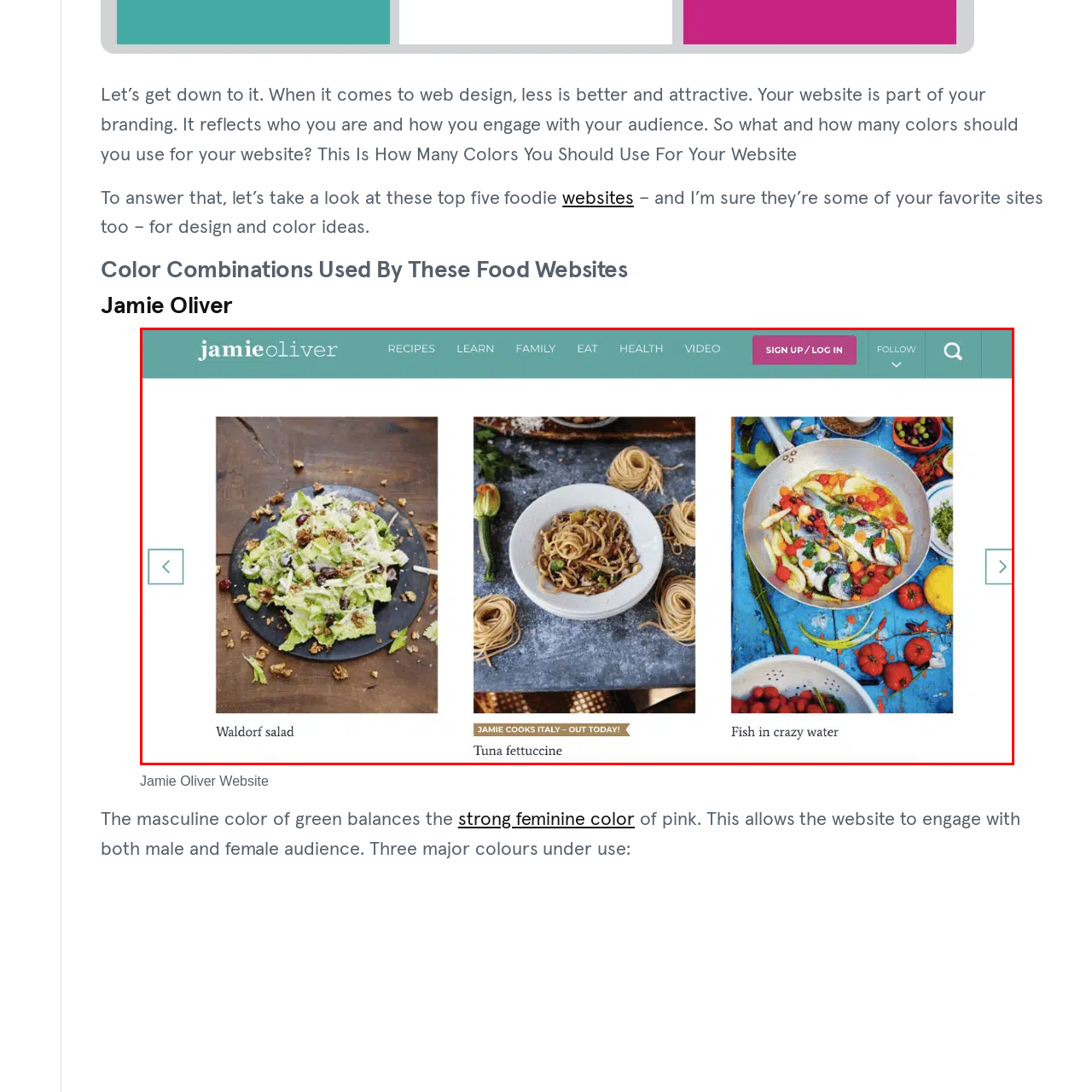Describe in detail the visual elements within the red-lined box.

The image showcases a vibrant and inviting selection of food dishes from the Jamie Oliver website. In the center, a beautifully plated Waldorf salad features a mix of crisp greens, nuts, and likely apples, garnished generously, creating a feast for the eyes. On the right, Tuna fettuccine is elegantly arranged, highlighting the rich textures and colors of the pasta dish. To the far right, a striking image of Fish in crazy water captures the essence of a lively seafood dish, infused with fresh vegetables like tomatoes and greens, set against a captivating blue backdrop. The overall aesthetic emphasizes a balanced blend of colors, harmoniously appealing to both male and female audiences, embodying the theme of effective color combinations in web design.